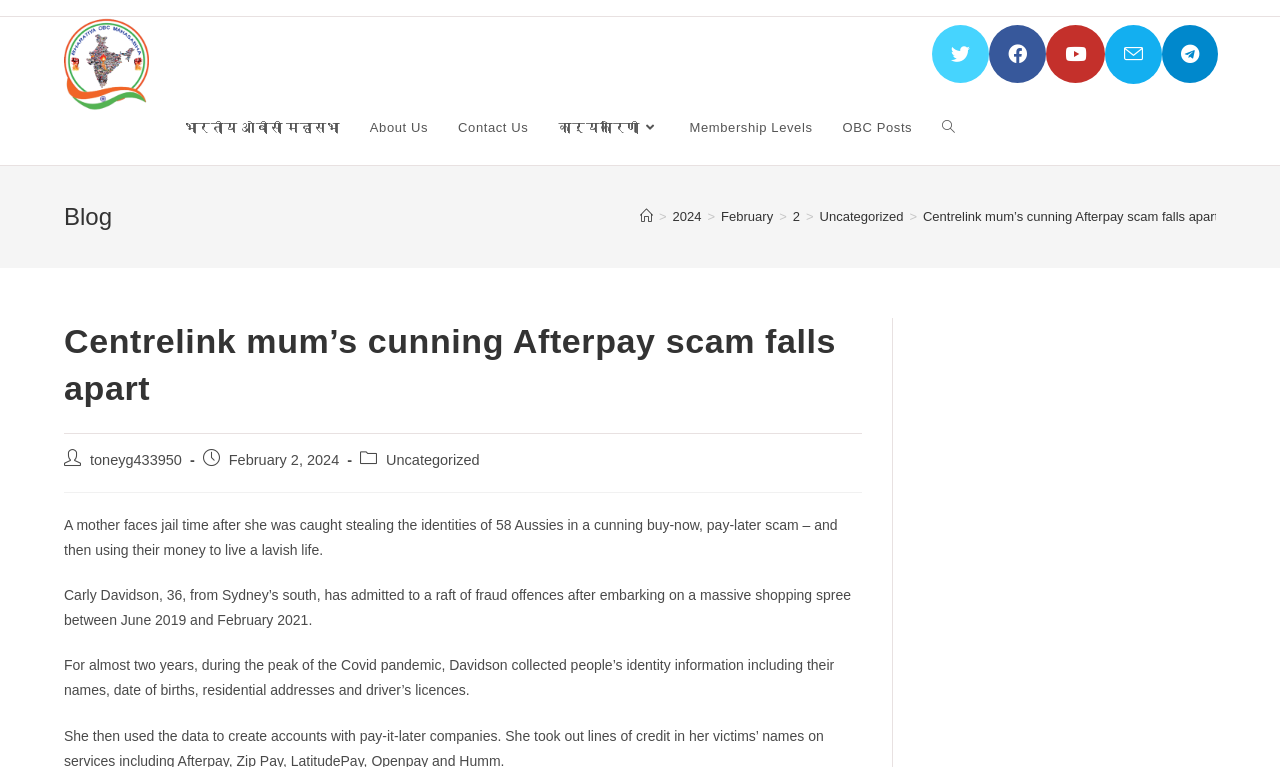Specify the bounding box coordinates of the area that needs to be clicked to achieve the following instruction: "Read about Centrelink mum’s cunning Afterpay scam".

[0.05, 0.414, 0.674, 0.566]